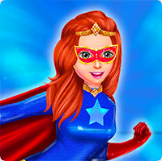Describe every significant element in the image thoroughly.

The image showcases a colorful and dynamic illustration of a female superhero character, likely from the game "Instagirls Super Girl Dress Up." She has vibrant red hair and is adorned with a bright red cape, a blue bodysuit decorated with a star emblem, and striking red and yellow mask accessories, emphasizing her superhero persona. The background is a soft blue, enhancing the character's bold colors and creating a lively atmosphere. This image represents a fun and engaging theme of superhero fashion and adventure, inviting players into a world of creativity and imagination in the game.